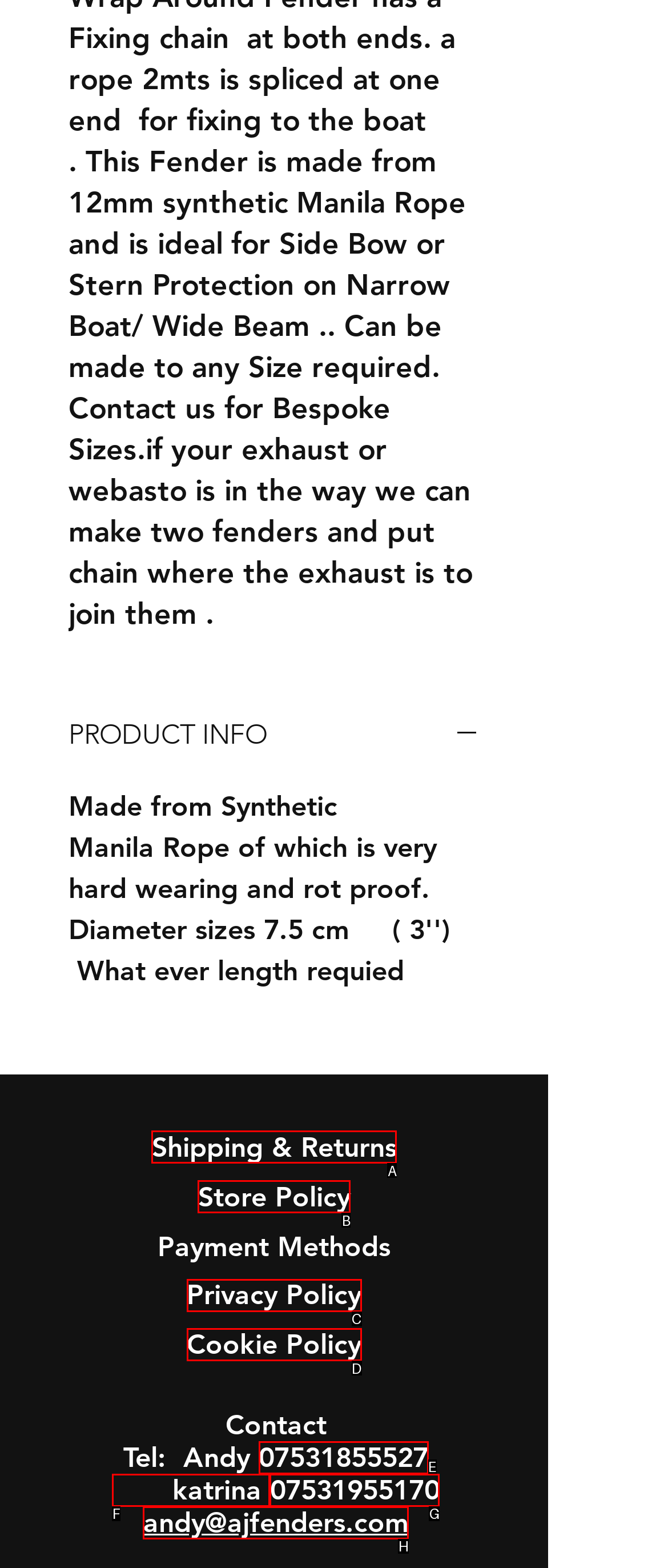To execute the task: View Shipping & Returns, which one of the highlighted HTML elements should be clicked? Answer with the option's letter from the choices provided.

A